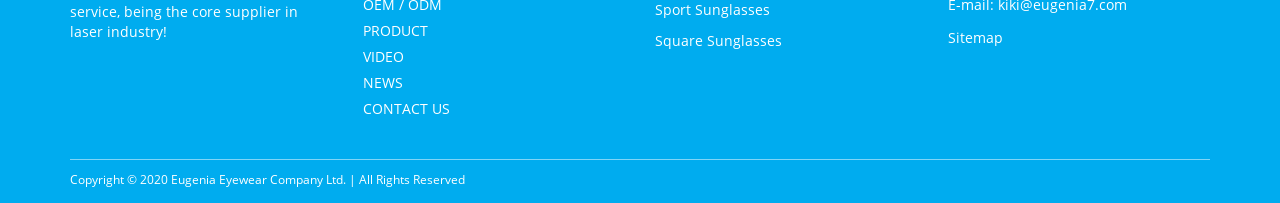Extract the bounding box coordinates for the UI element described by the text: "VIDEO". The coordinates should be in the form of [left, top, right, bottom] with values between 0 and 1.

[0.283, 0.23, 0.315, 0.324]